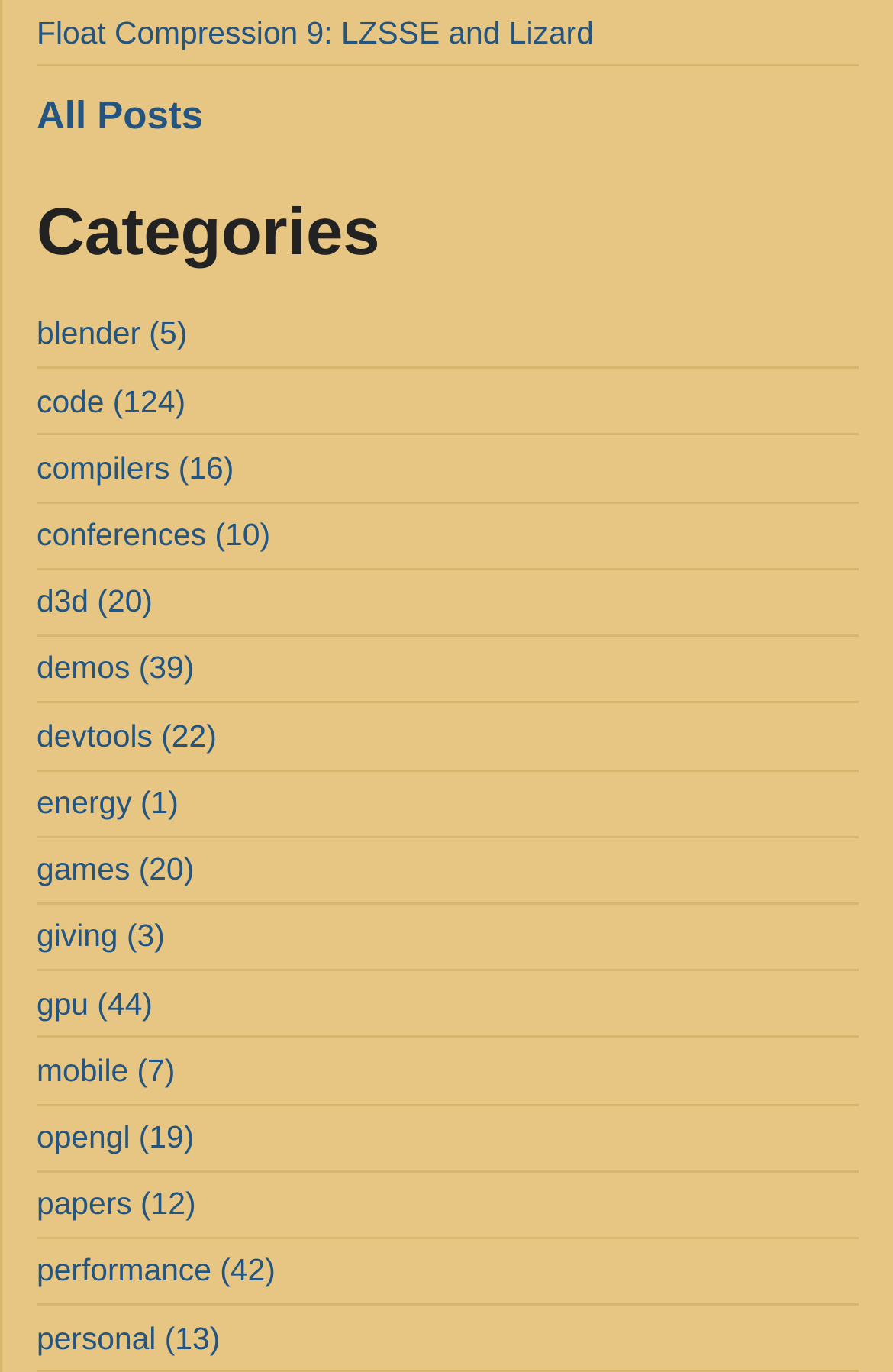Give a one-word or one-phrase response to the question:
Is there a category related to graphics?

Yes